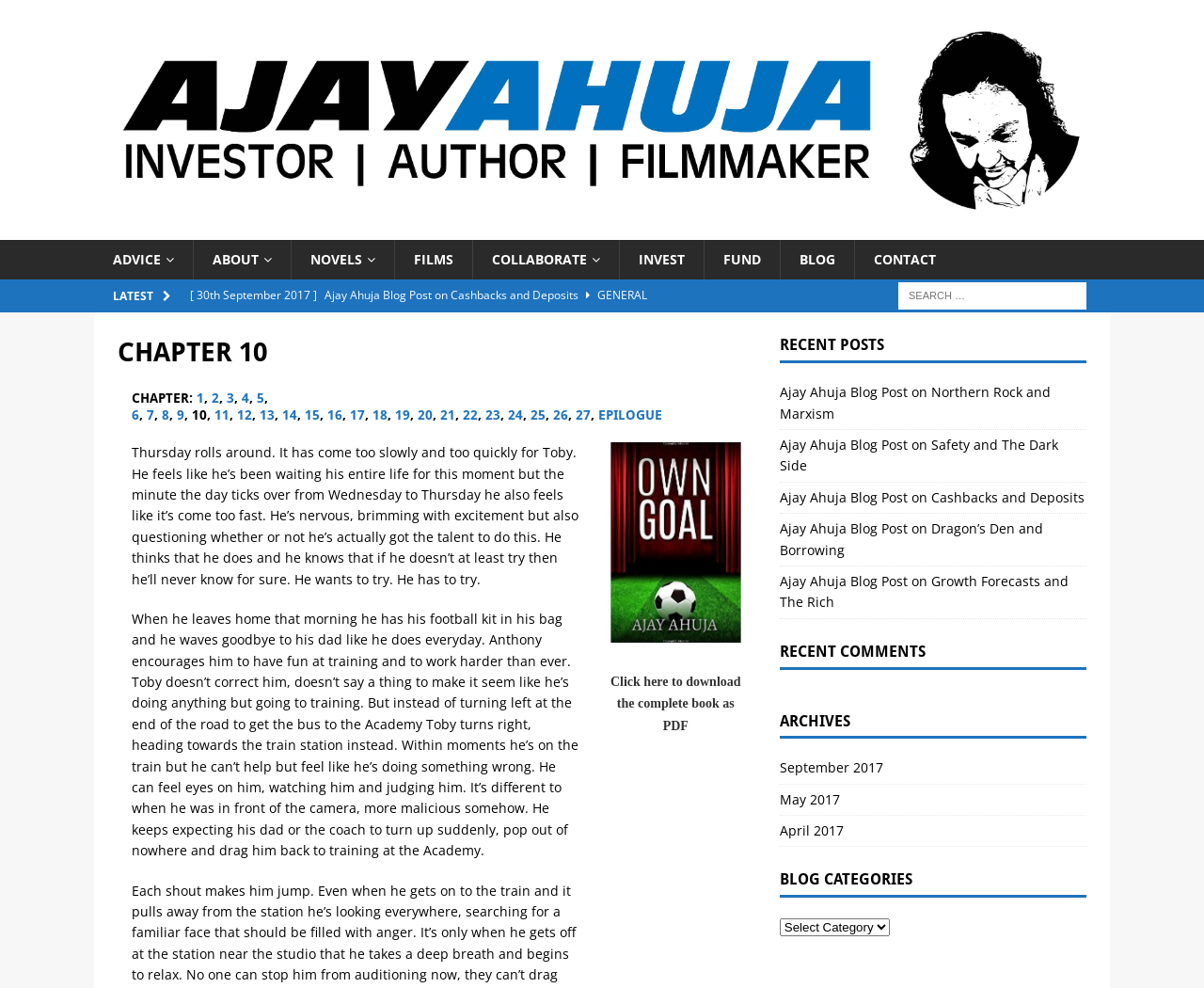What is the topic of the blog post on September 30th, 2017?
Refer to the image and respond with a one-word or short-phrase answer.

Cashbacks and Deposits